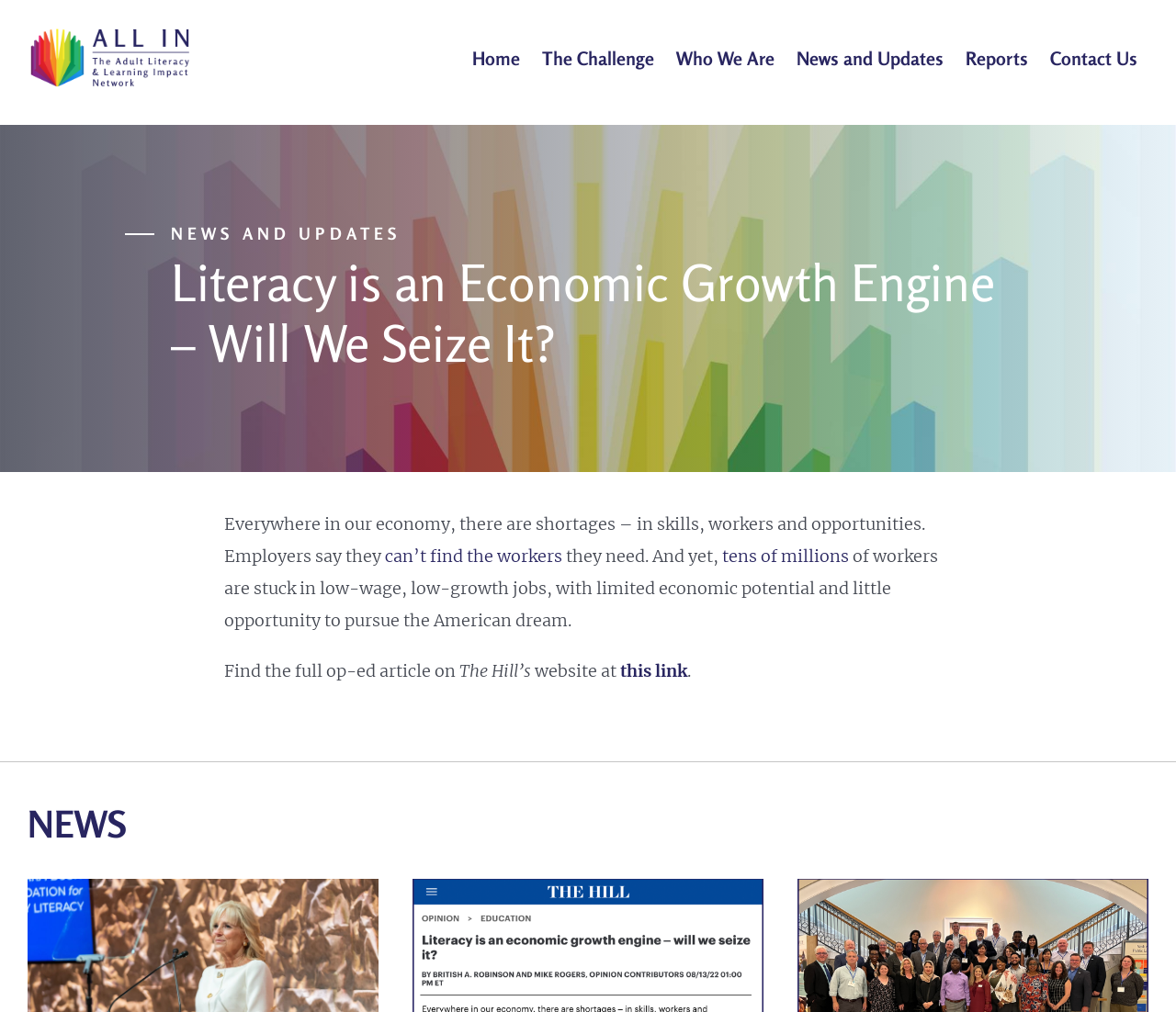Please reply with a single word or brief phrase to the question: 
What is the main topic of the webpage?

Literacy and economy